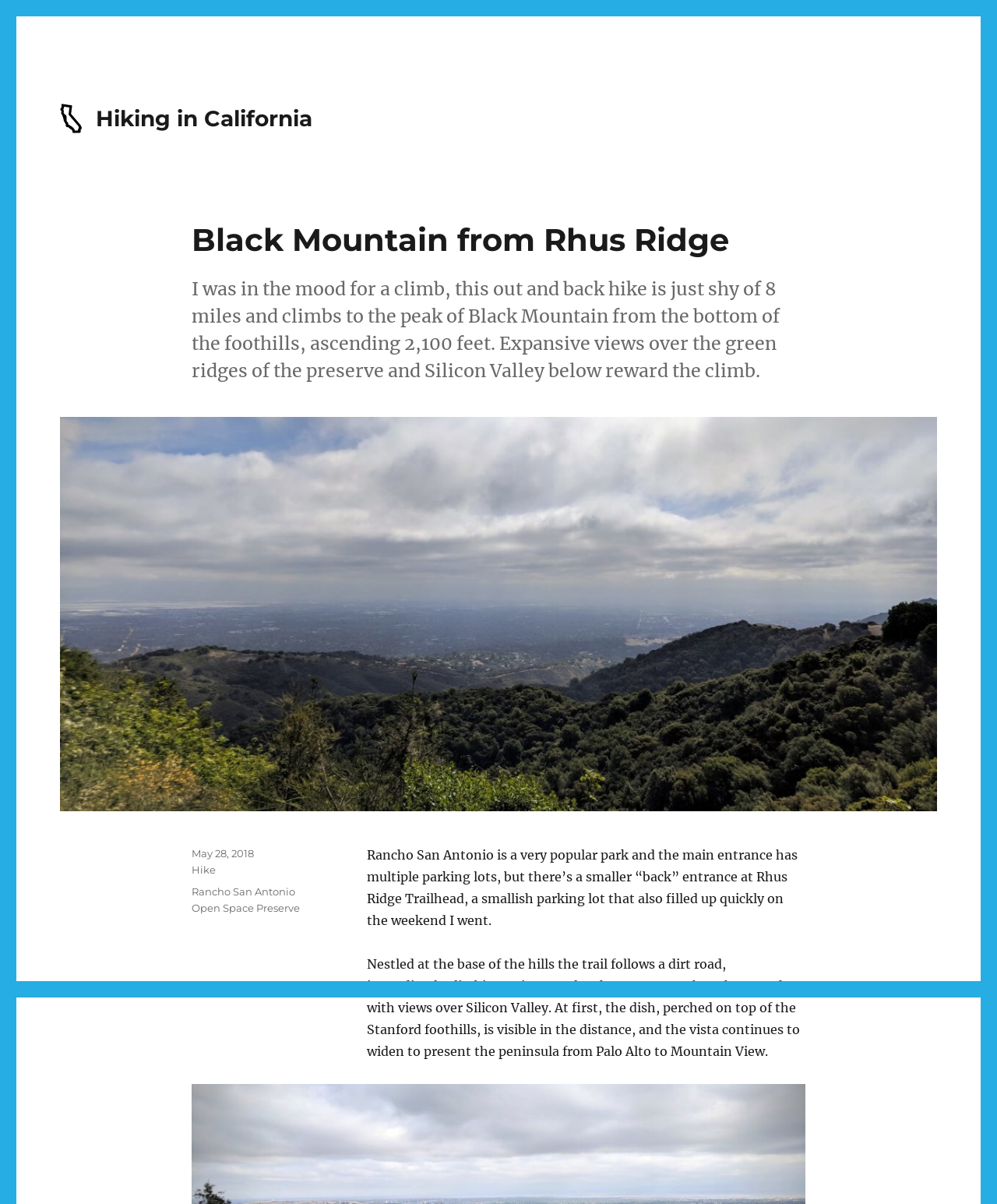Where is the Rhus Ridge Trailhead located?
Refer to the image and provide a concise answer in one word or phrase.

Rancho San Antonio